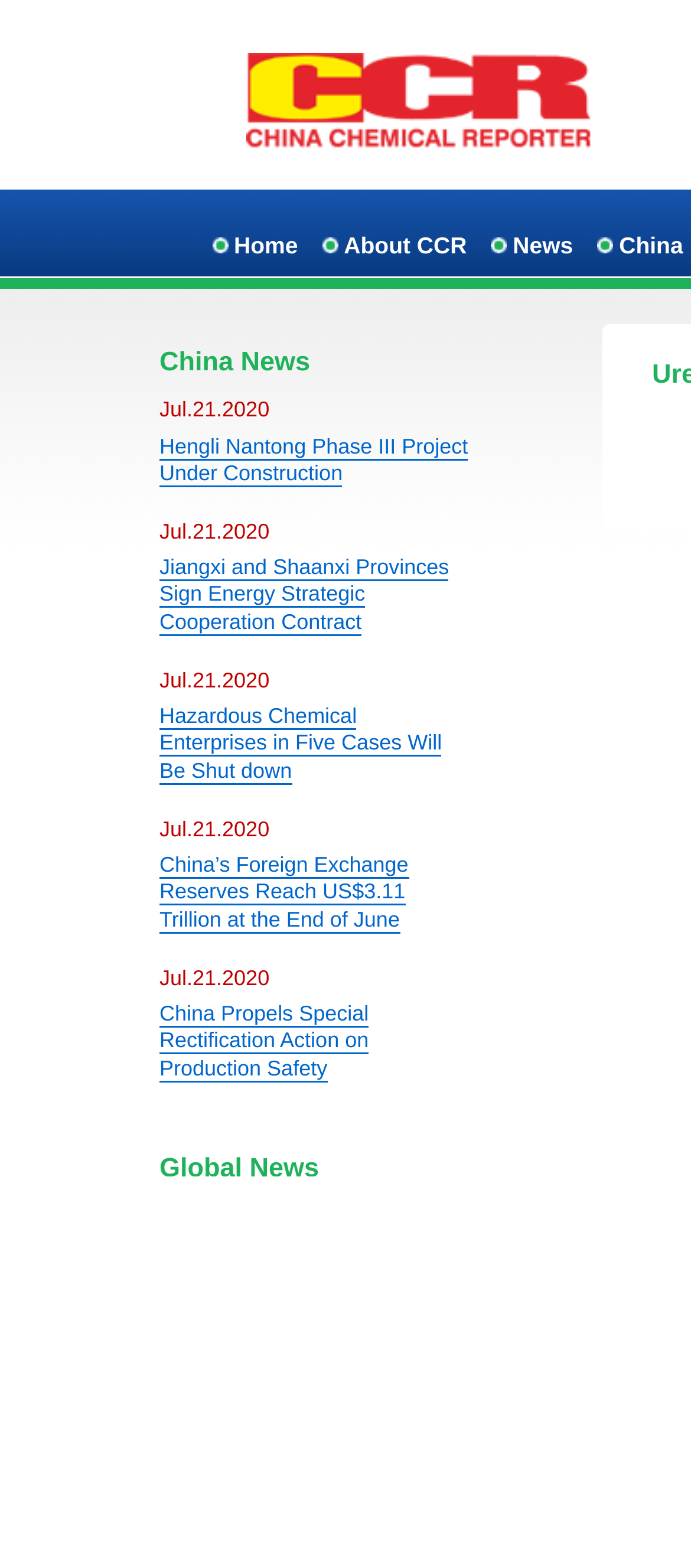Could you indicate the bounding box coordinates of the region to click in order to complete this instruction: "view global news".

[0.231, 0.736, 0.462, 0.755]